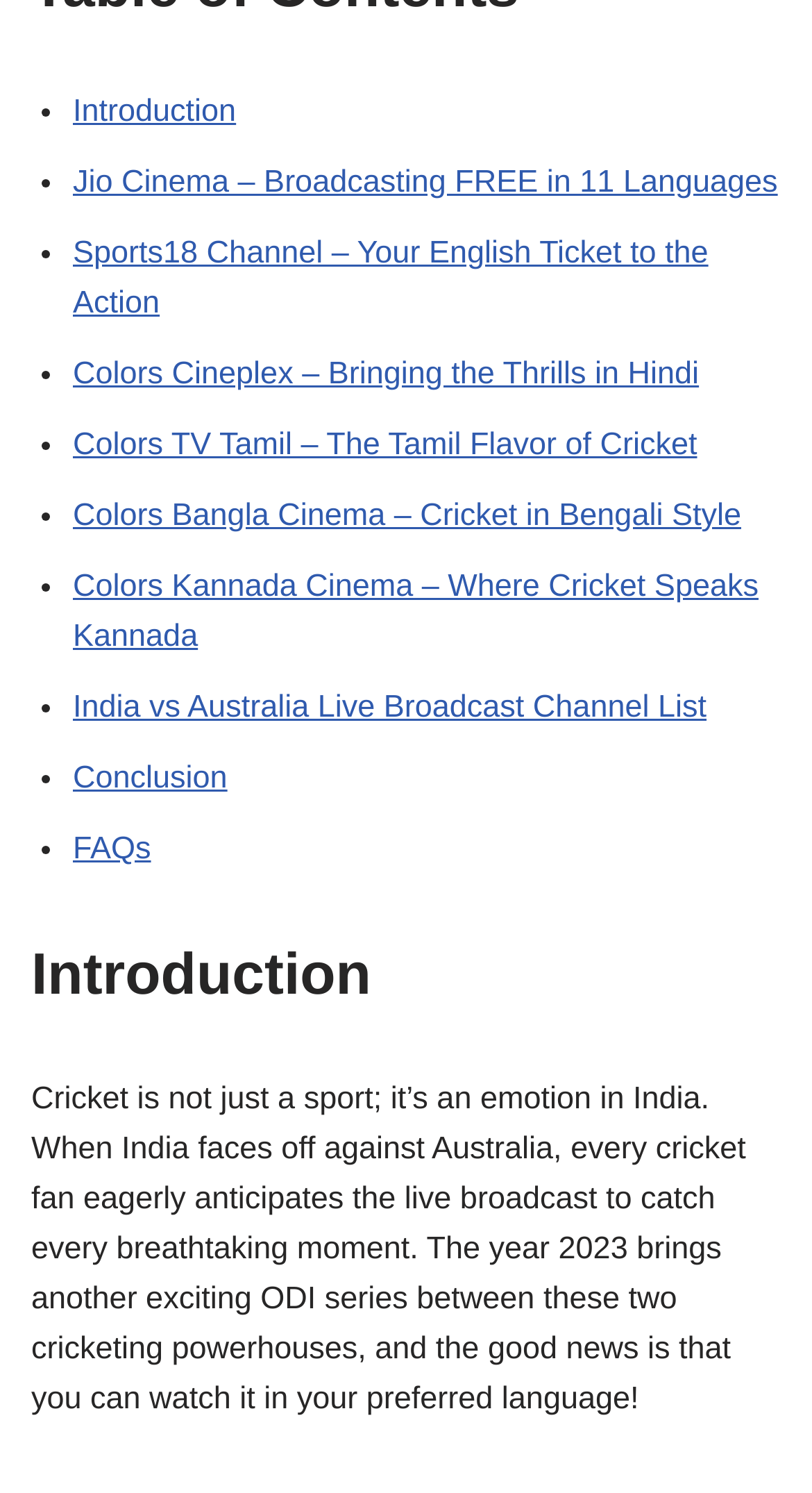For the given element description Introduction, determine the bounding box coordinates of the UI element. The coordinates should follow the format (top-left x, top-left y, bottom-right x, bottom-right y) and be within the range of 0 to 1.

[0.09, 0.063, 0.291, 0.086]